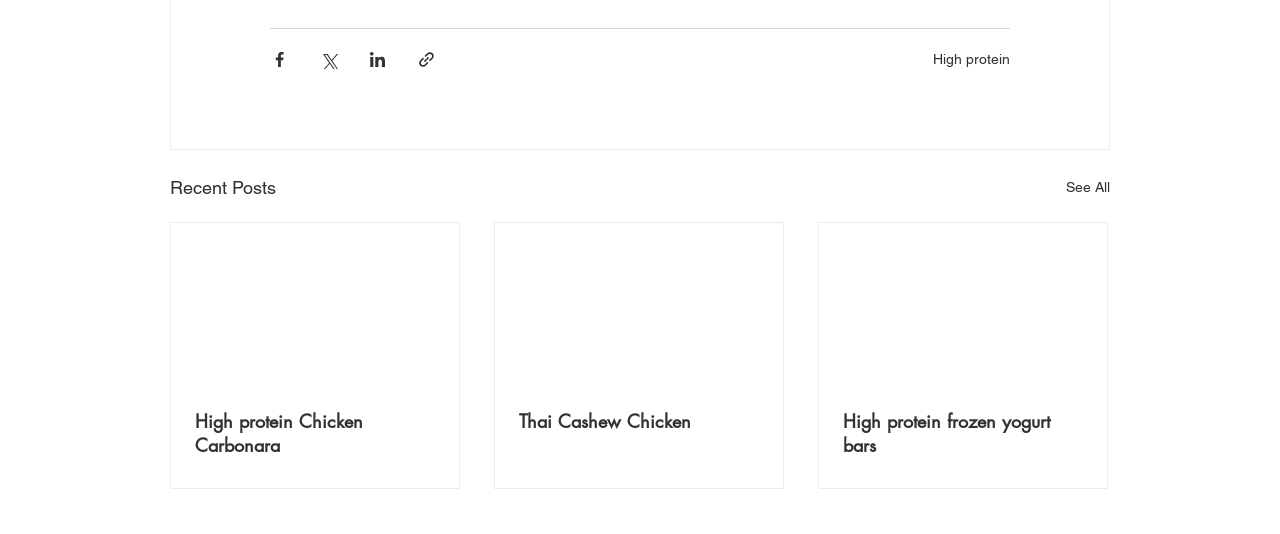Could you locate the bounding box coordinates for the section that should be clicked to accomplish this task: "Register for the event".

None